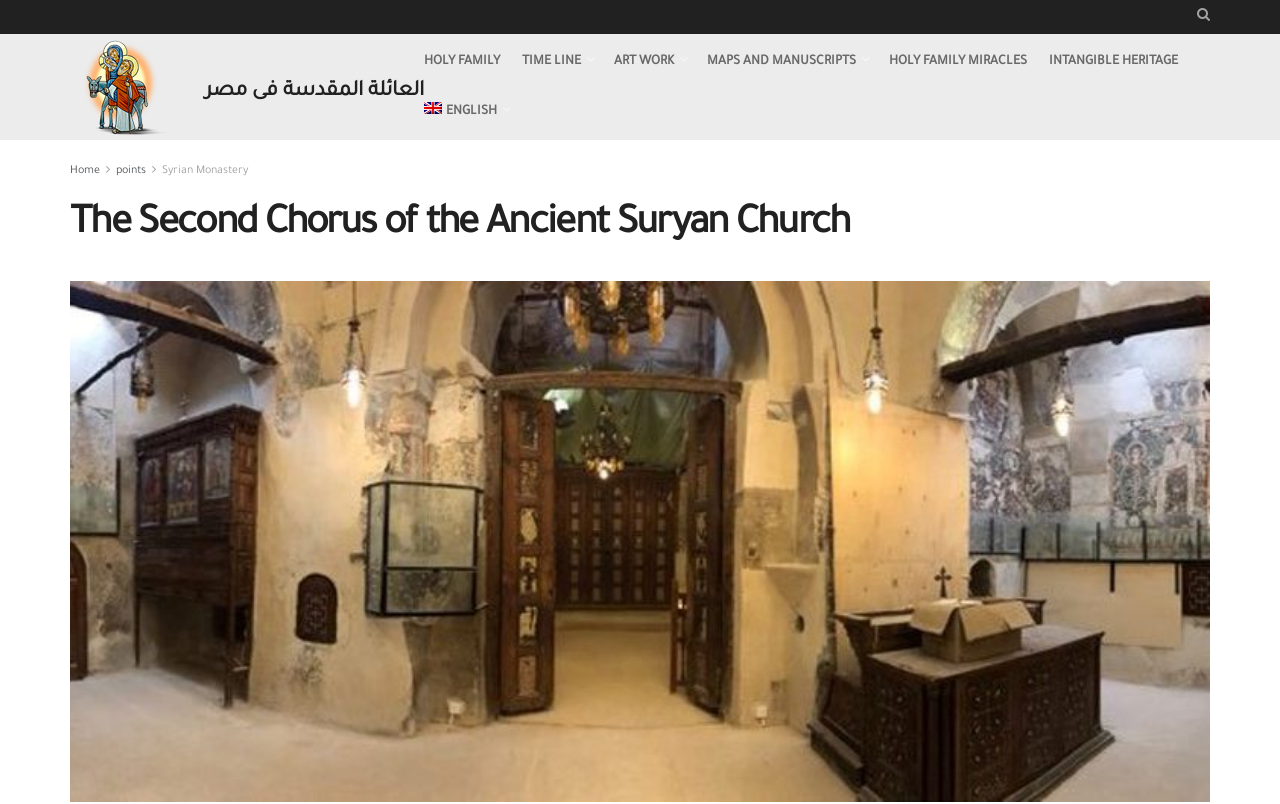Give a one-word or short-phrase answer to the following question: 
How many links are there in the top navigation bar?

7